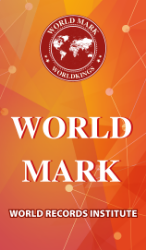What is the font style of the subtitle?
Provide a well-explained and detailed answer to the question.

The font style of the subtitle is smaller because the caption states that the subtitle 'WORLD RECORDS INSTITUTE' is presented in a smaller font, indicating its authoritative role in recording unique global achievements, in contrast to the bold, capitalized text reading 'WORLD MARK'.